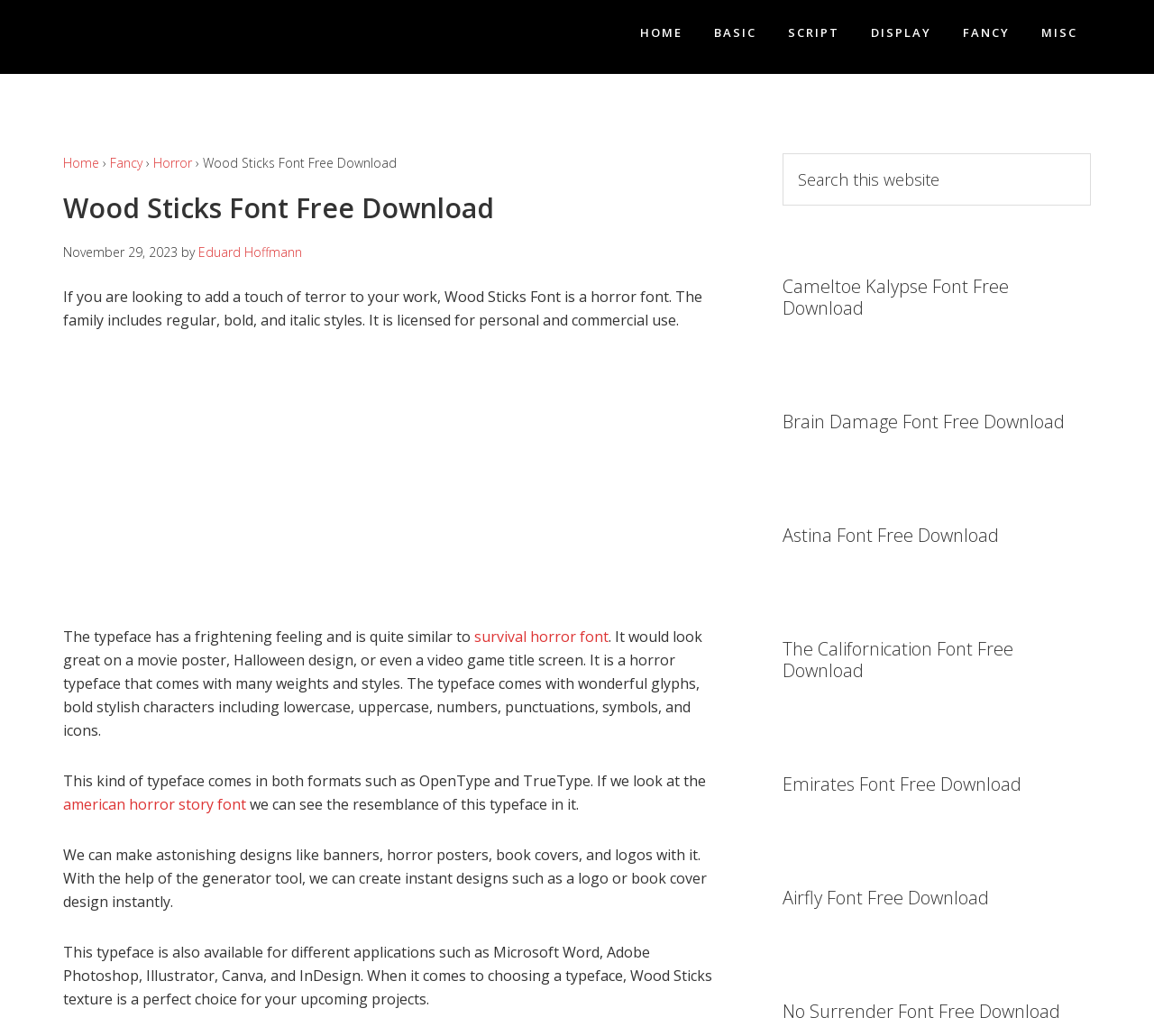What styles does Wood Sticks Font come in?
Answer the question based on the image using a single word or a brief phrase.

Regular, bold, and italic